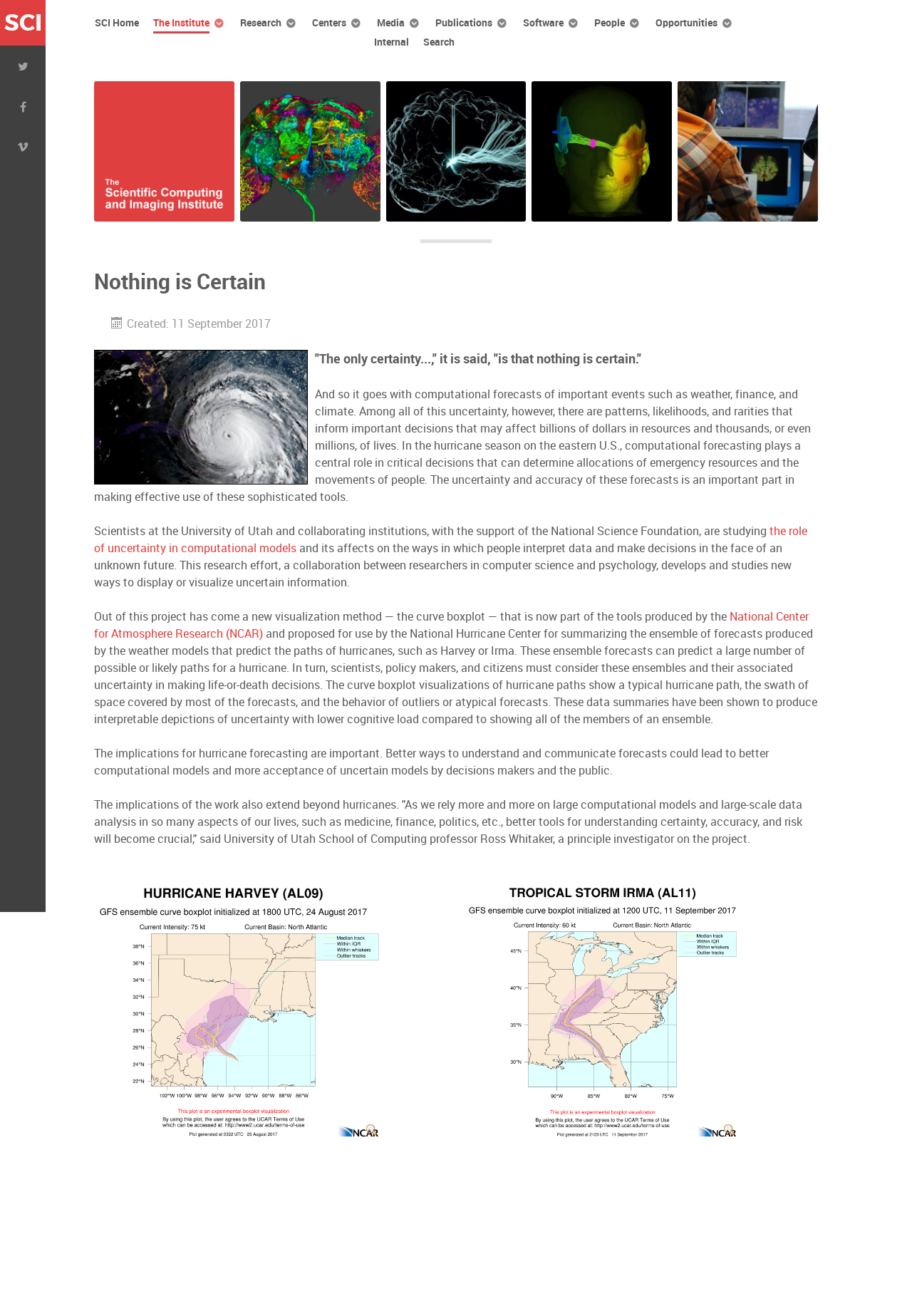What is FluoRender used for?
Use the information from the screenshot to give a comprehensive response to the question.

I found the answer by looking at the link with the text 'Designed especially for neurobiologists, FluoRender is an interactive tool for multi-channel fluorescence microscopy data visualization and analysis.', which describes the purpose of FluoRender.